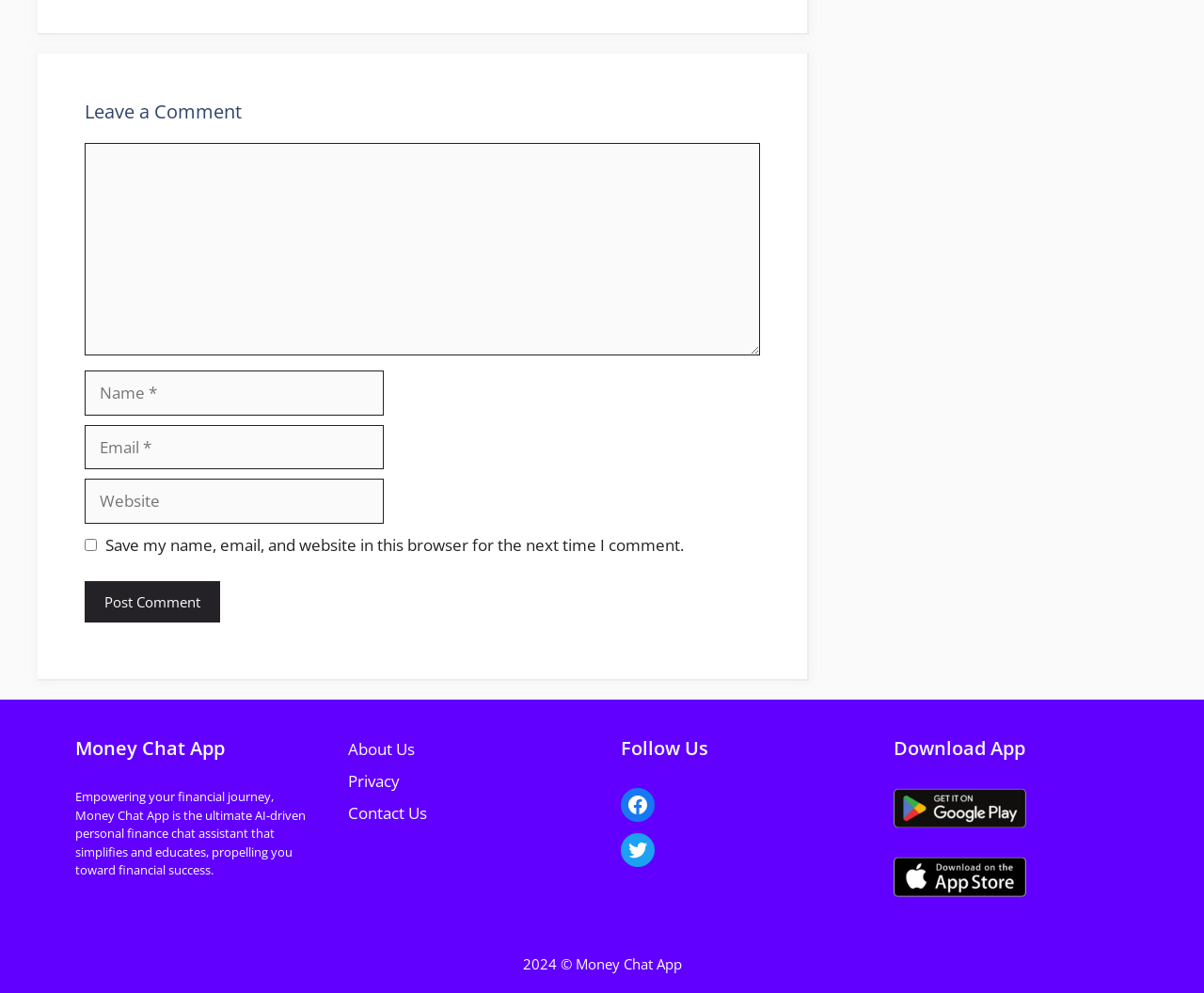Find the bounding box coordinates of the clickable element required to execute the following instruction: "Visit About Us page". Provide the coordinates as four float numbers between 0 and 1, i.e., [left, top, right, bottom].

[0.289, 0.744, 0.345, 0.765]